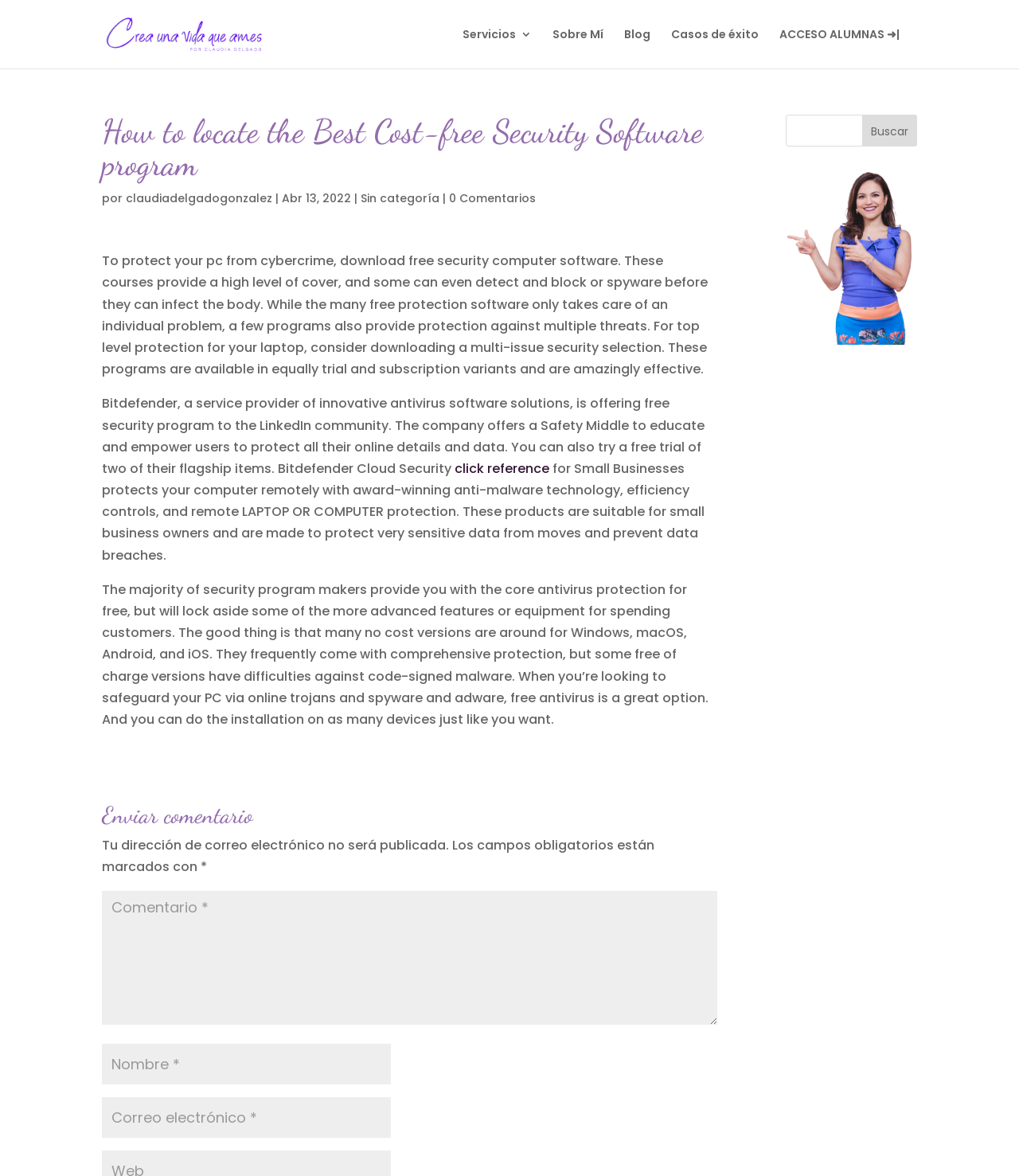Please find the bounding box coordinates (top-left x, top-left y, bottom-right x, bottom-right y) in the screenshot for the UI element described as follows: alt="Crea una Vida que ames"

[0.103, 0.021, 0.29, 0.036]